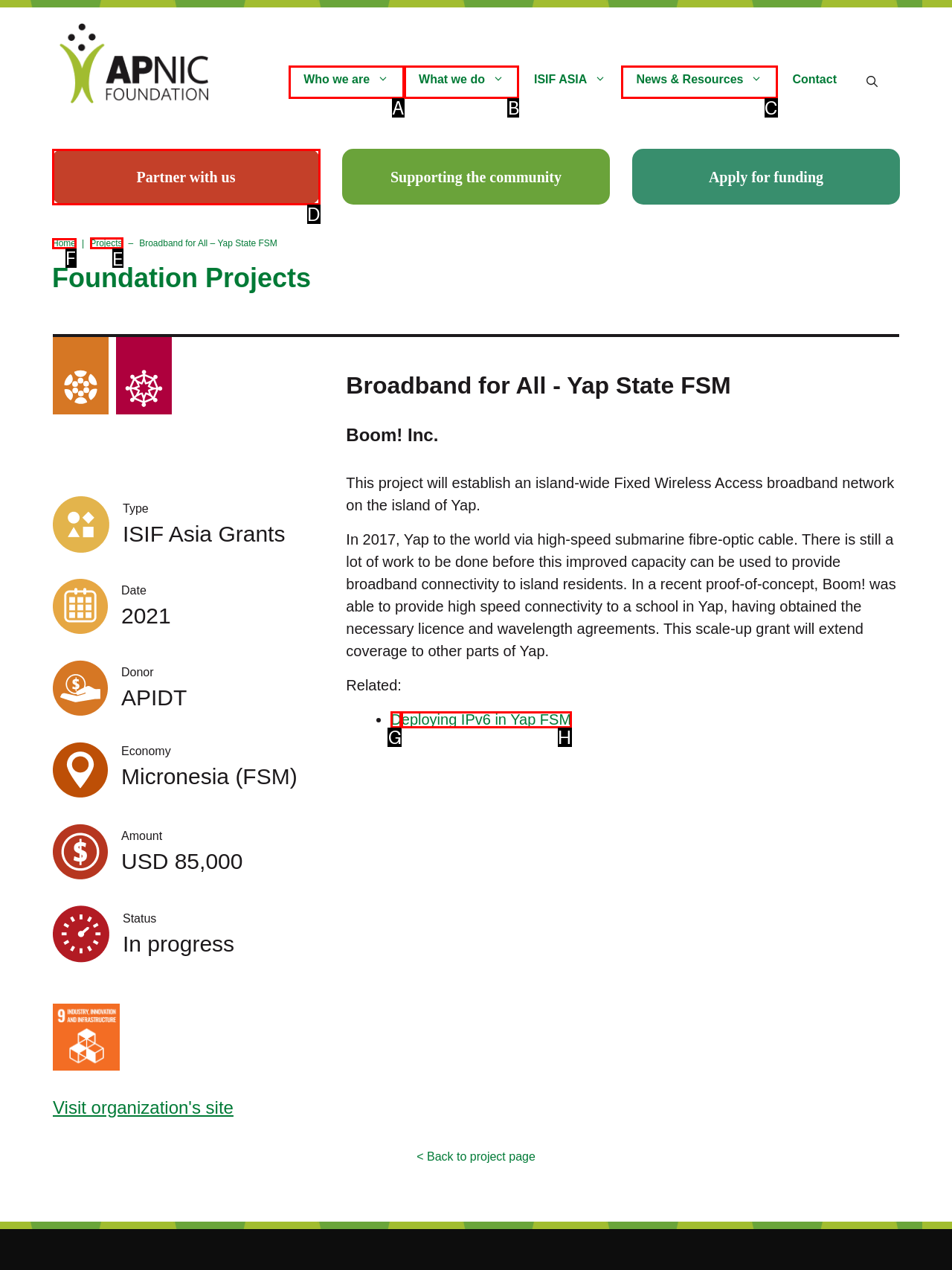Tell me the letter of the UI element I should click to accomplish the task: Go to 'Projects' based on the choices provided in the screenshot.

E